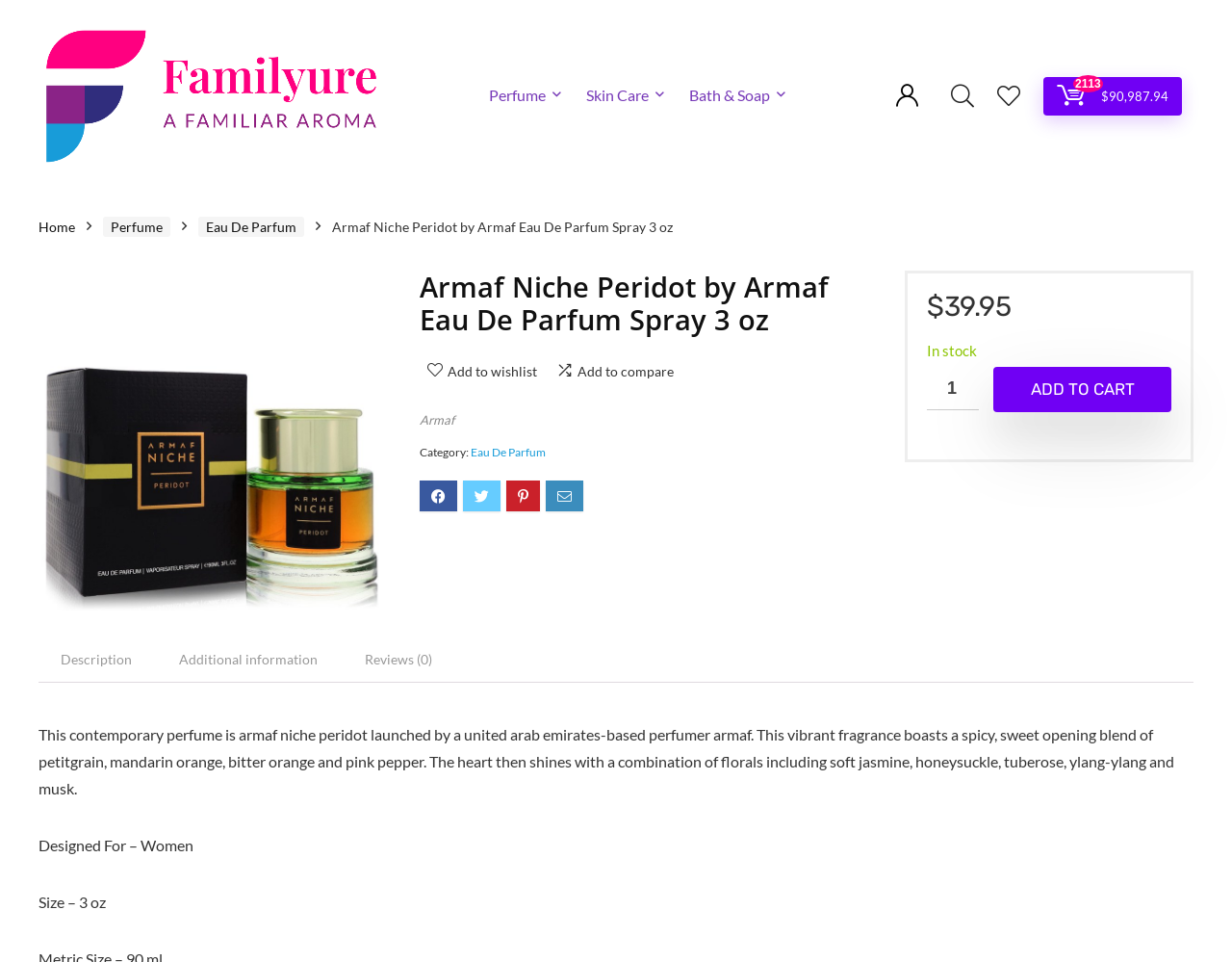What is the category of the product?
From the details in the image, provide a complete and detailed answer to the question.

I found the category of the product by looking at the text elements on the webpage. Specifically, I found the text element with the content 'Category:' and the adjacent link element with the content 'Eau De Parfum', which indicates the category of the product.